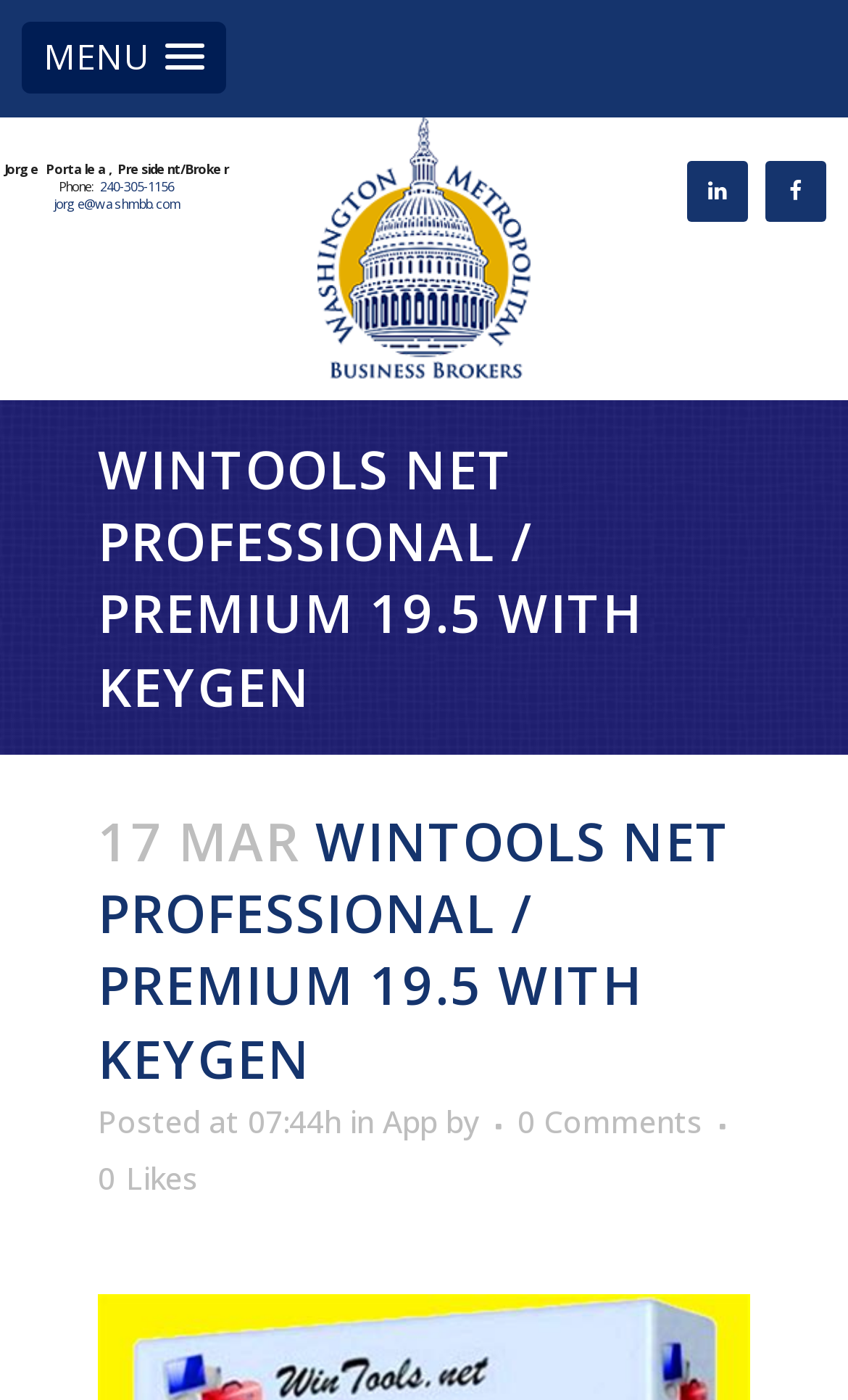Determine the bounding box coordinates for the region that must be clicked to execute the following instruction: "Click on Coupon Codes".

None